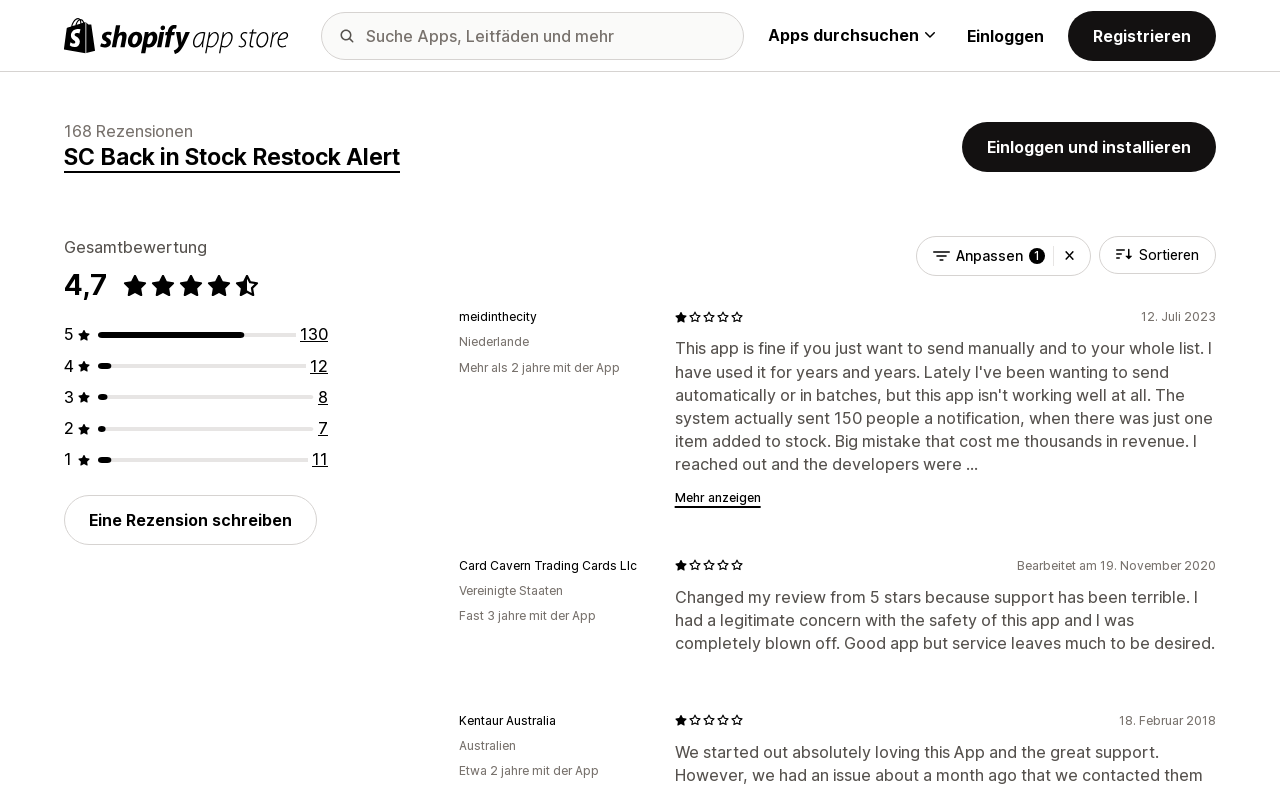Please examine the image and provide a detailed answer to the question: What is the button text to write a review?

I found the button text to write a review by looking at the button element with the text 'Eine Rezension schreiben' which means 'Write a review'.